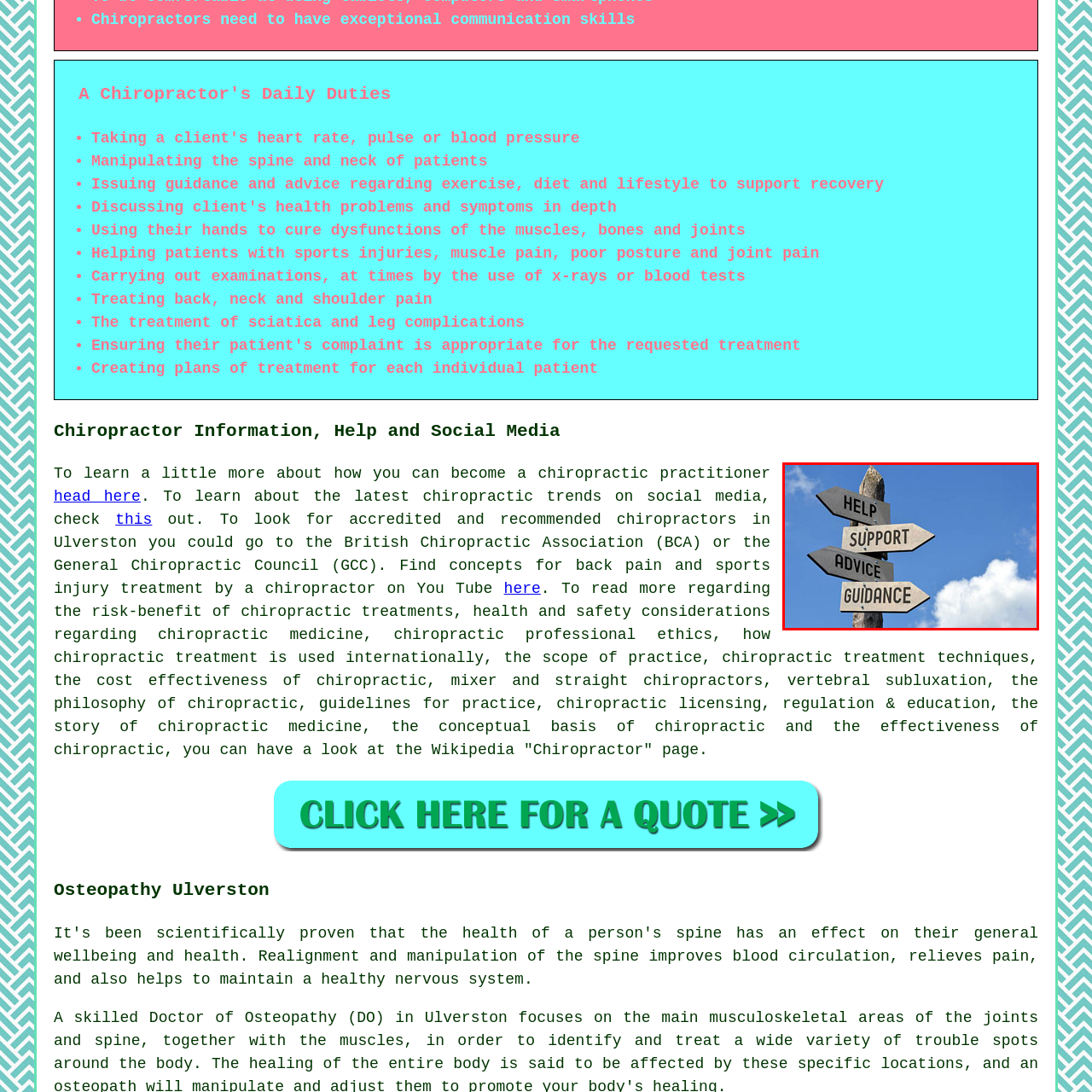Explain in detail what is depicted in the image within the red-bordered box.

The image depicts a wooden signpost with four directional arrows, each labeled with words that encompass the essential values of chiropractic practice: "Help," "Support," "Advice," and "Guidance." Set against a backdrop of a bright blue sky and fluffy white clouds, this visual symbolizes the supportive nature of chiropractic care, emphasizing the role of chiropractors in providing comprehensive assistance to their patients. Each term on the sign reflects a facet of the chiropractor's responsibilities, such as offering help to patients dealing with musculoskeletal issues, providing advice on lifestyle choices, and guiding individuals on their road to recovery. This imagery connects to the broader theme of chiropractic services that aim to enhance overall well-being and promote healthier living.